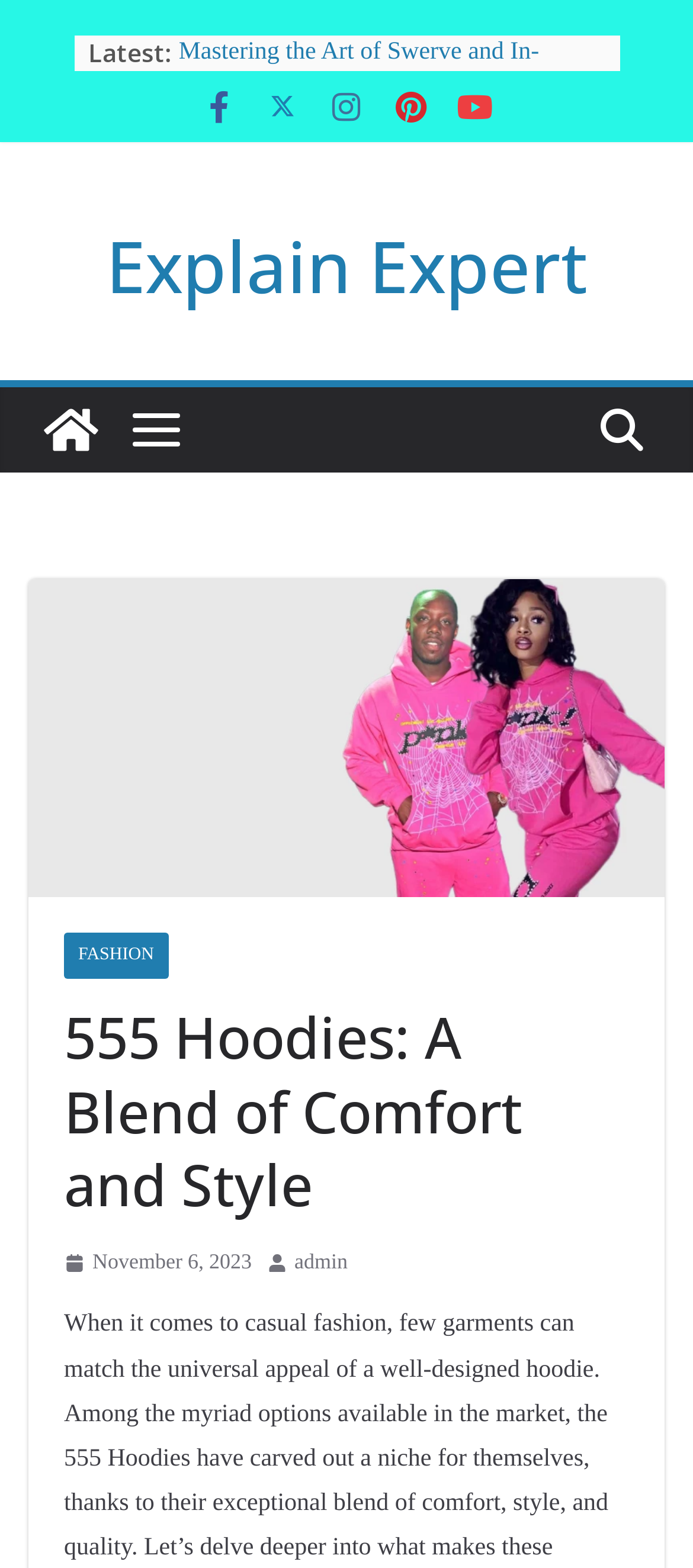Provide a single word or phrase answer to the question: 
How many images are there in the webpage?

5